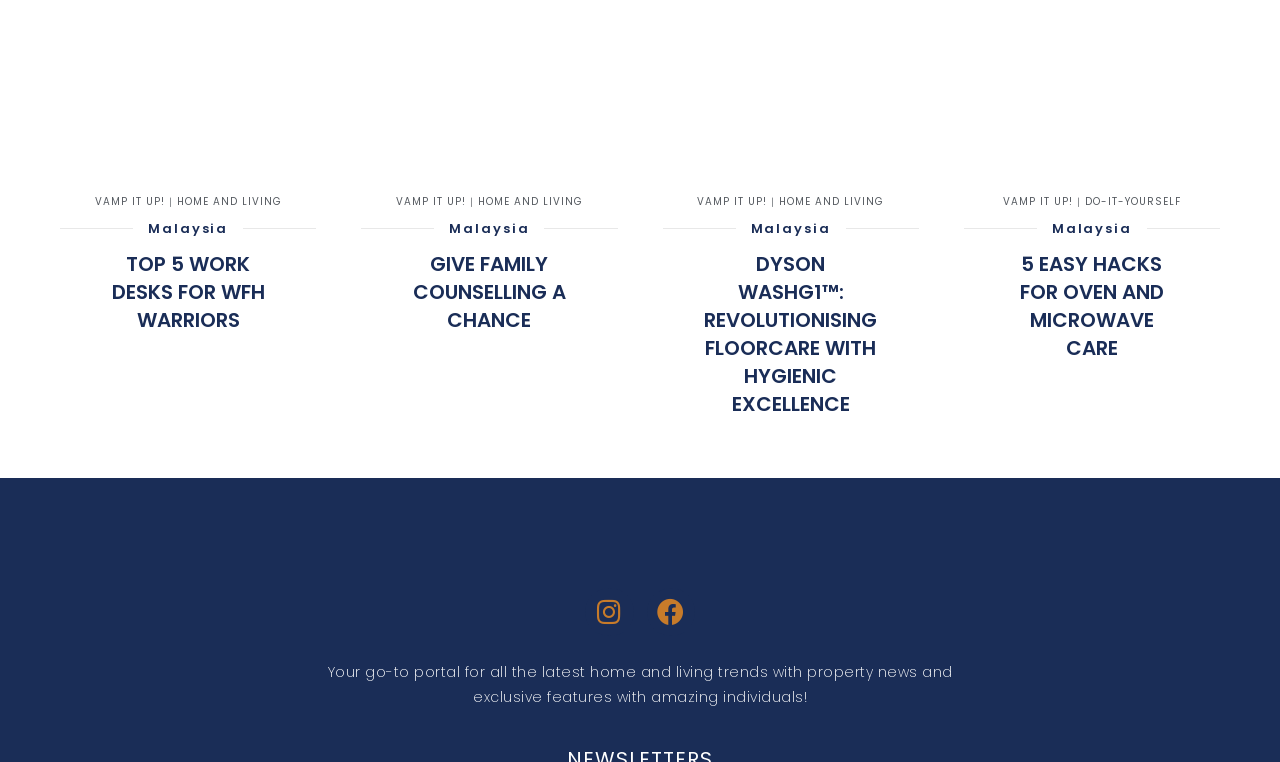What is the theme of the webpage?
Please provide a detailed answer to the question.

The webpage has multiple links and headings related to home and living, such as 'HOME AND LIVING', 'TOP 5 WORK DESKS FOR WFH WARRIORS', 'DYSON WASHG1™: REVOLUTIONISING FLOORCARE WITH HYGIENIC EXCELLENCE', and '5 EASY HACKS FOR OVEN AND MICROWAVE CARE', suggesting that the theme of the webpage is home and living.